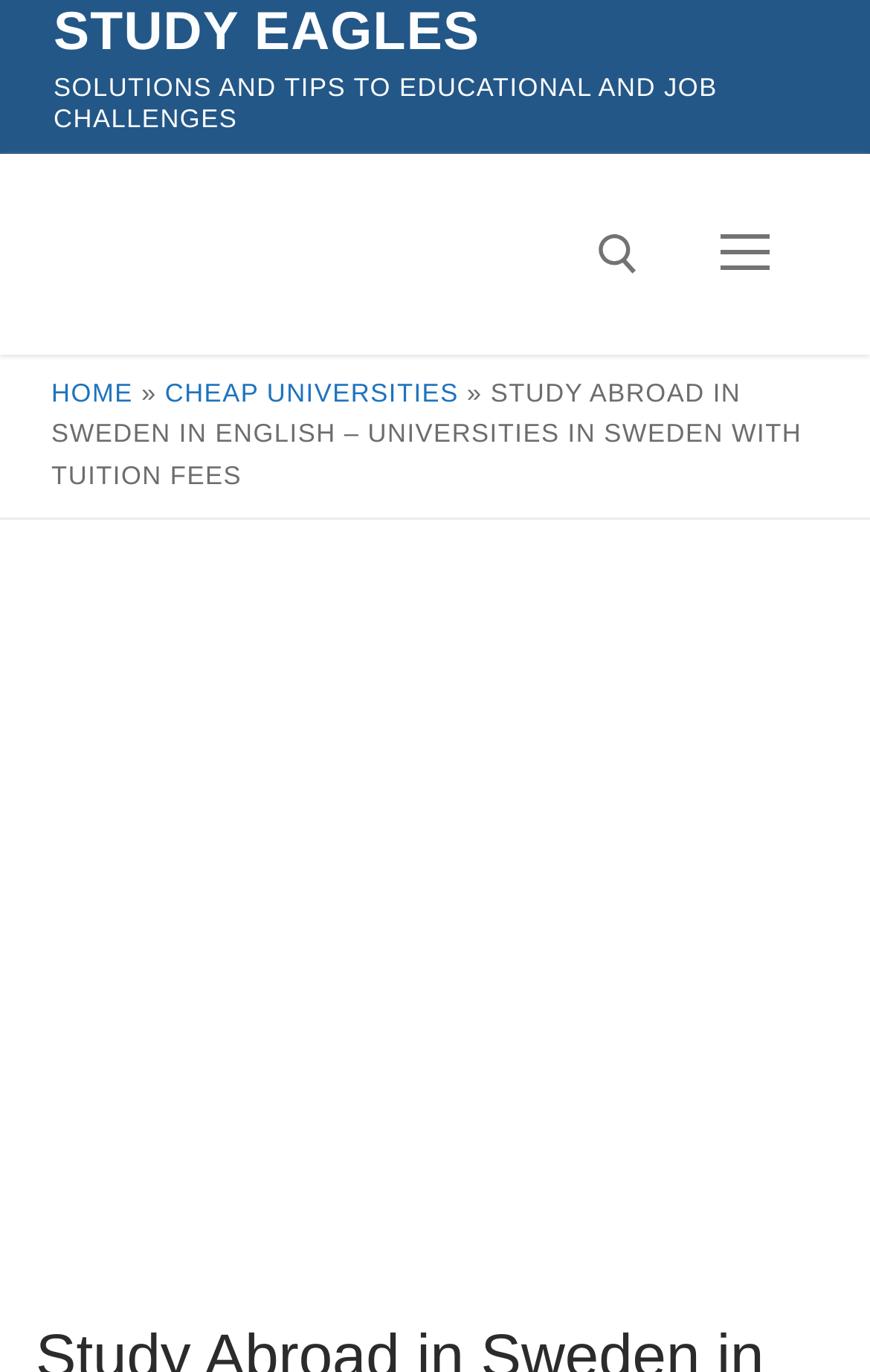Refer to the screenshot and give an in-depth answer to this question: How many navigation links are there?

I counted the number of link elements within the navigation element with the description 'breadcrumbs'. There are three links: 'HOME', 'CHEAP UNIVERSITIES', and the current page 'STUDY ABROAD IN SWEDEN IN ENGLISH – UNIVERSITIES IN SWEDEN WITH TUITION FEES'.